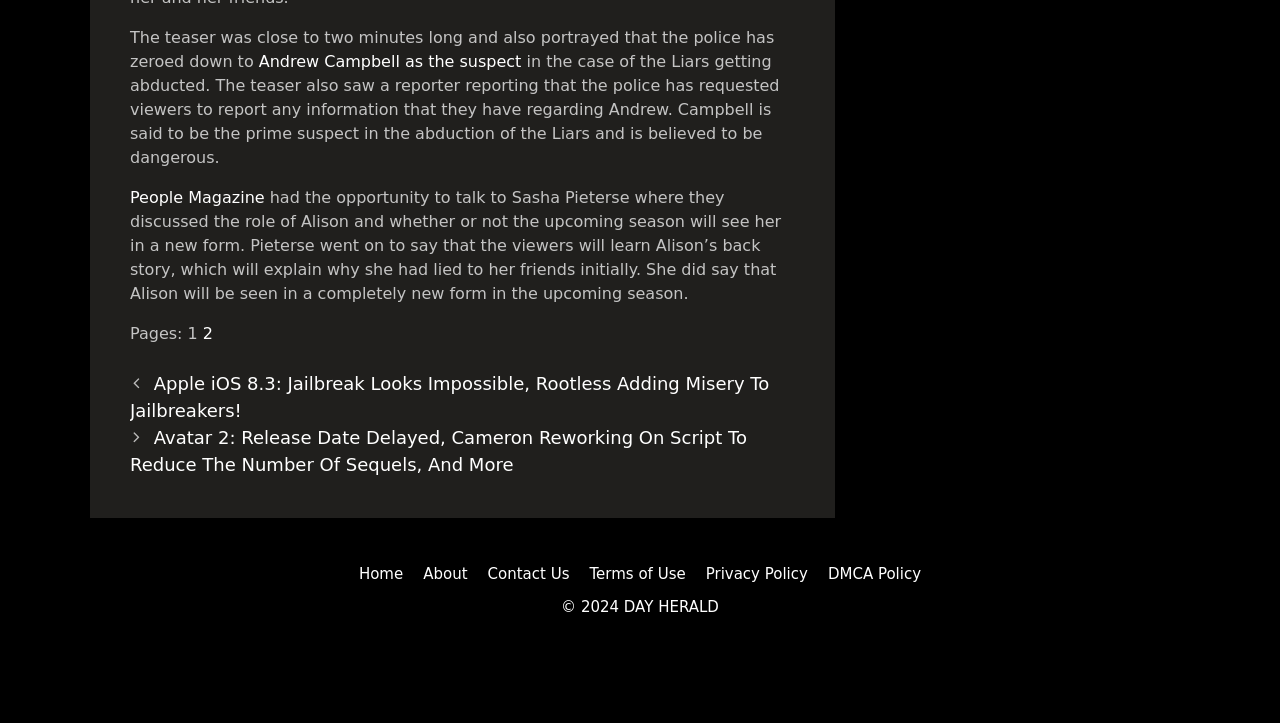Determine the bounding box for the HTML element described here: "Home". The coordinates should be given as [left, top, right, bottom] with each number being a float between 0 and 1.

[0.28, 0.781, 0.315, 0.806]